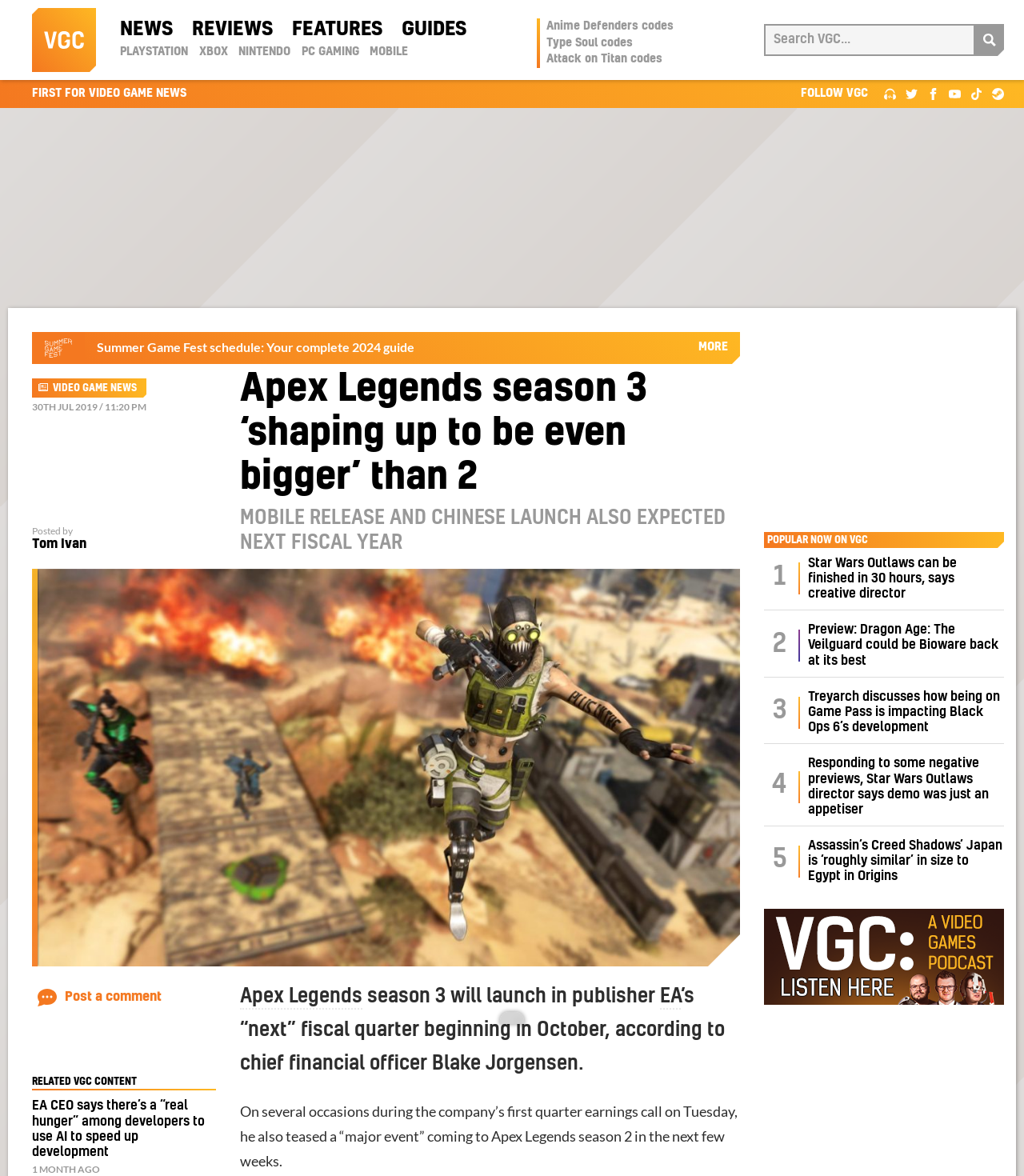Locate the bounding box coordinates of the clickable region necessary to complete the following instruction: "Search for something". Provide the coordinates in the format of four float numbers between 0 and 1, i.e., [left, top, right, bottom].

[0.746, 0.021, 0.98, 0.047]